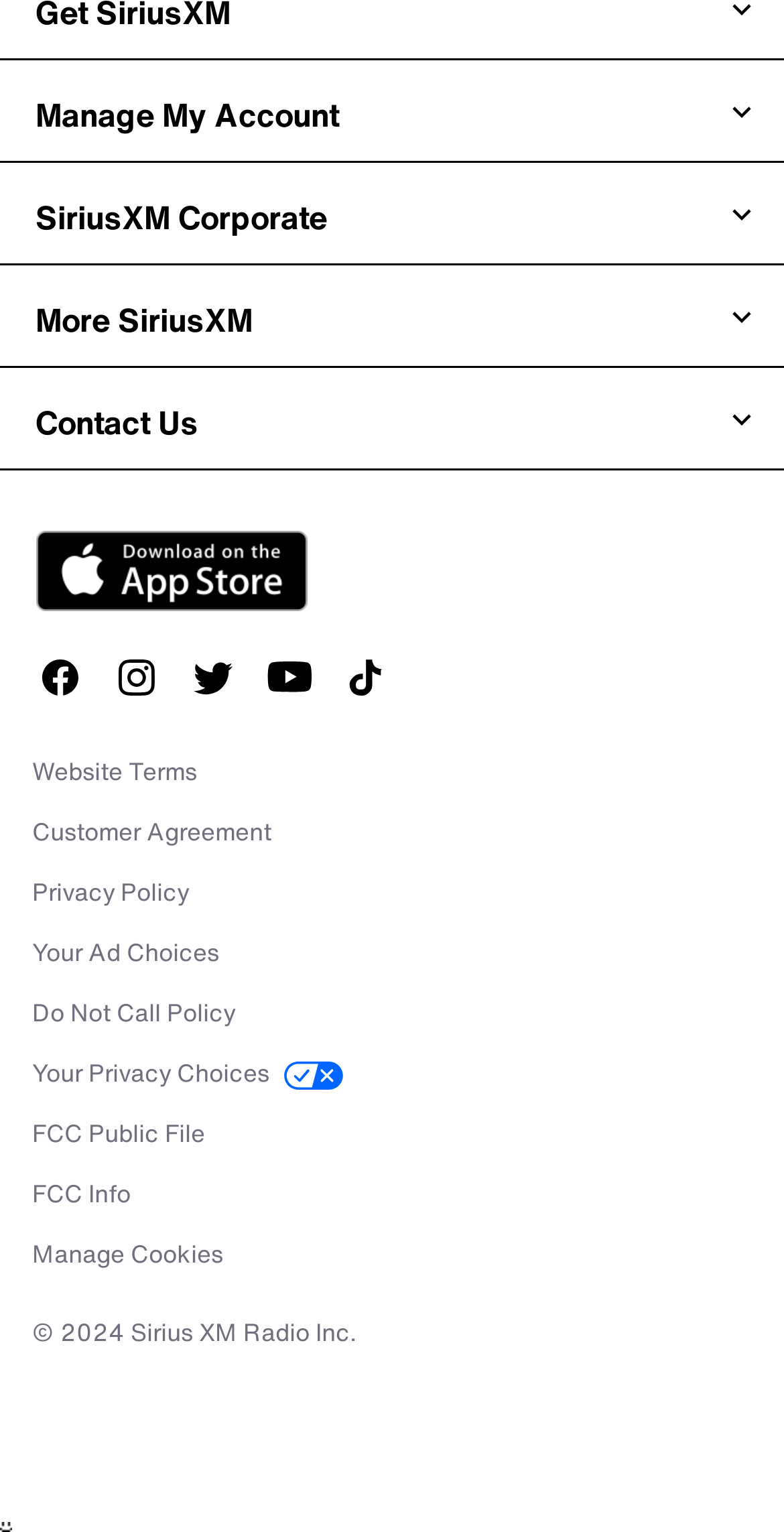What is the text above the 'Manage My Account' button? Observe the screenshot and provide a one-word or short phrase answer.

SiriusXM Corporate